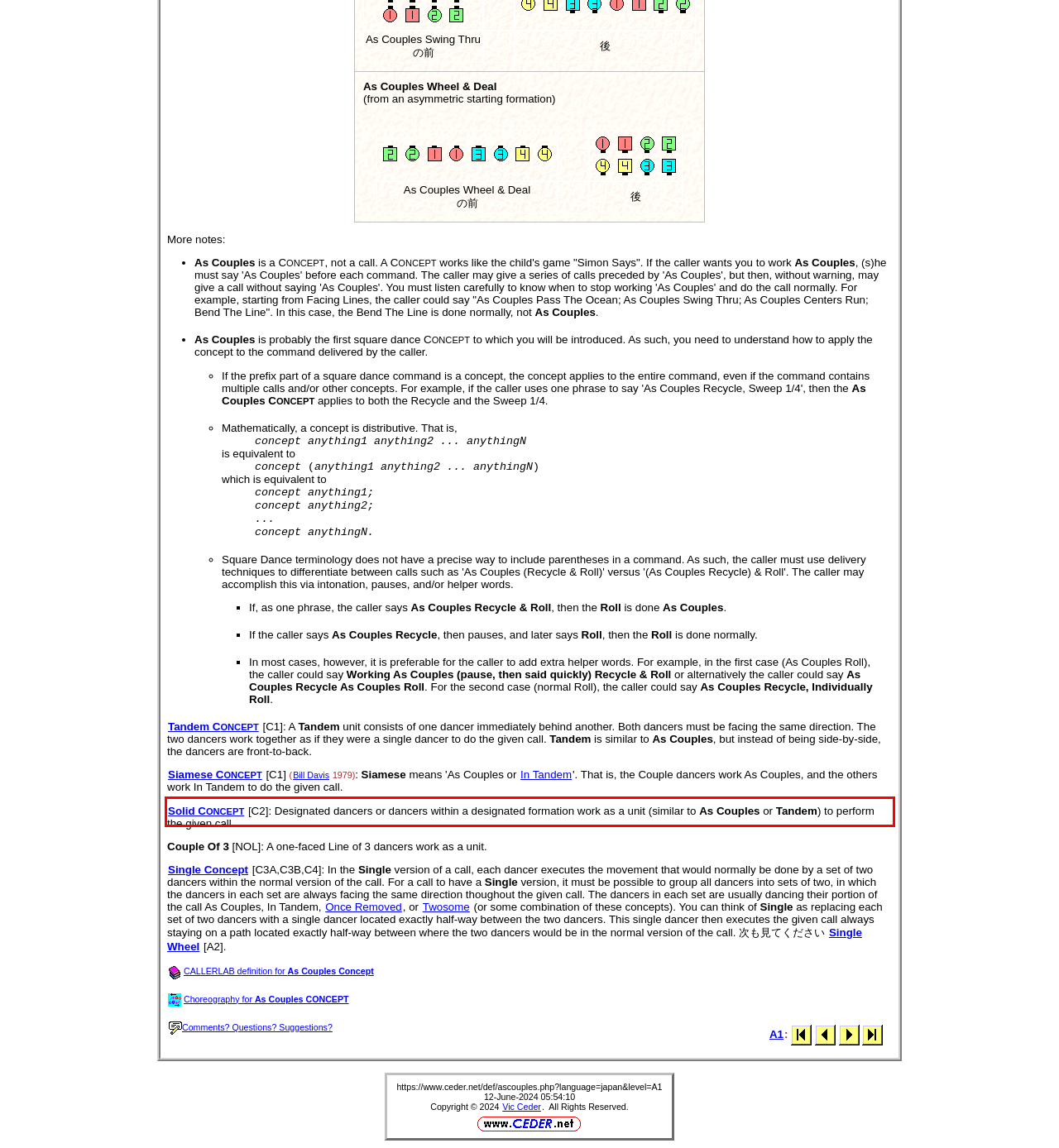Within the provided webpage screenshot, find the red rectangle bounding box and perform OCR to obtain the text content.

Solid CONCEPT [C2]: Designated dancers or dancers within a designated formation work as a unit (similar to As Couples or Tandem) to perform the given call.